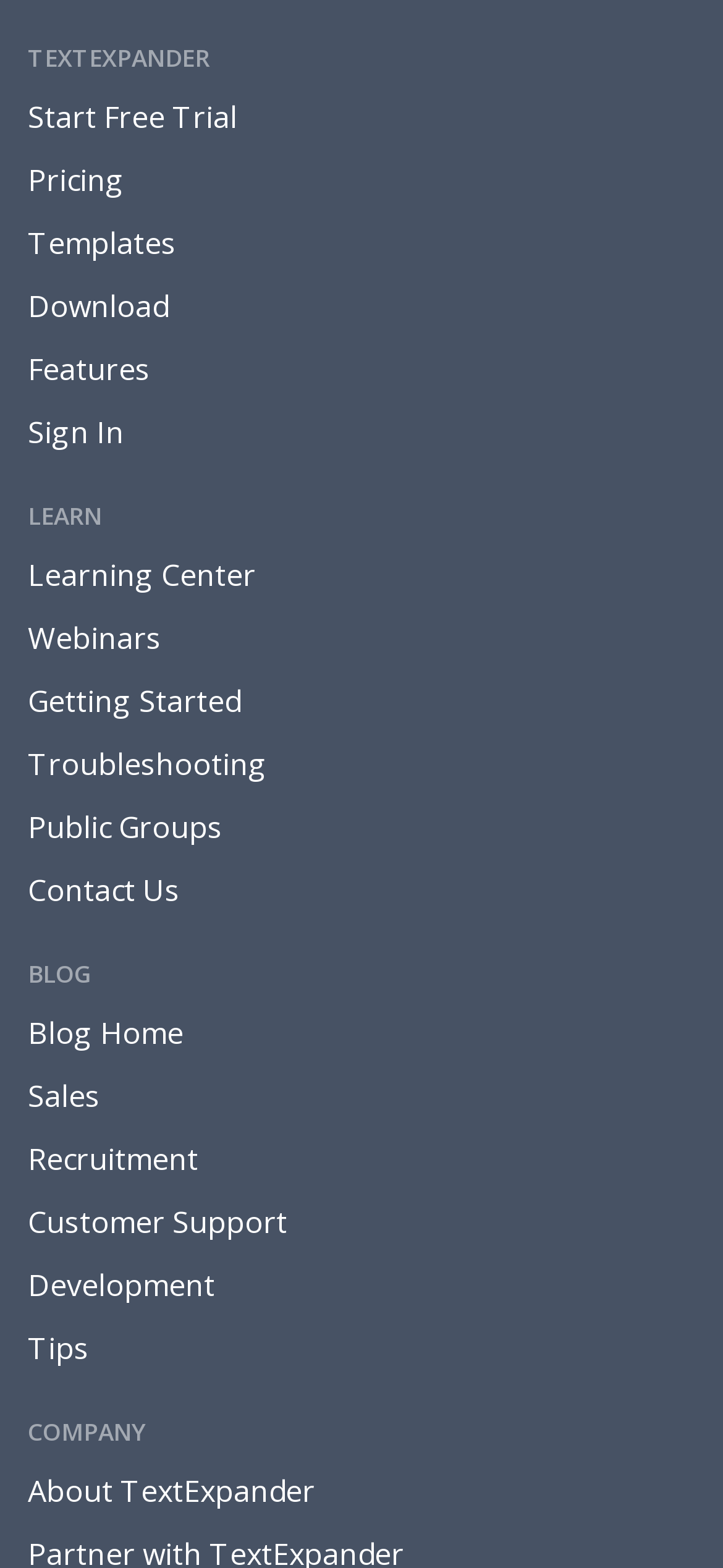Give a short answer to this question using one word or a phrase:
What is the first link in the 'COMPANY' section?

About TextExpander